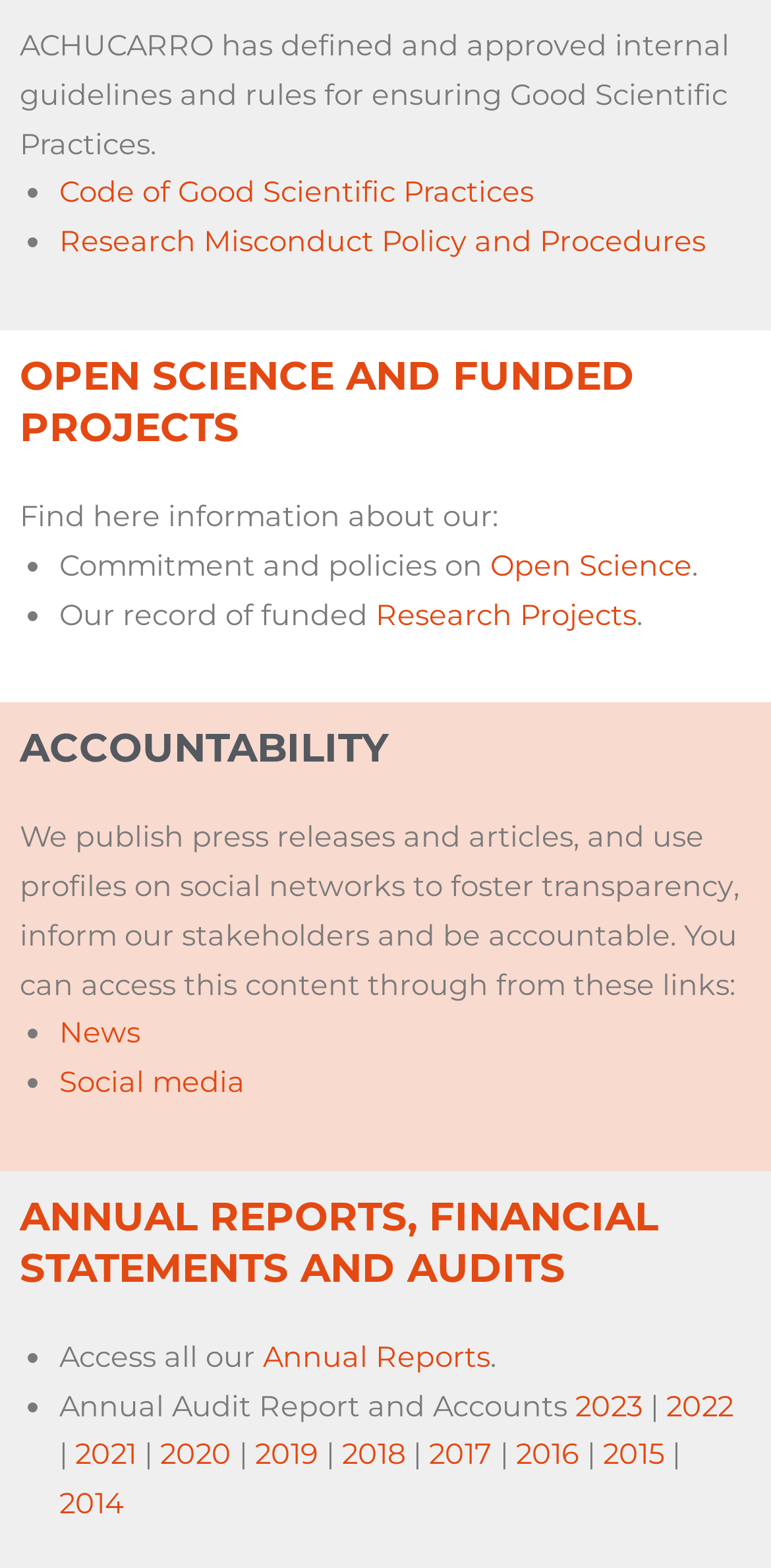What is the topic of the 'Open Science' link?
Provide an in-depth and detailed answer to the question.

The 'Open Science' link is listed under the 'OPEN SCIENCE AND FUNDED PROJECTS' heading, alongside the text 'Commitment and policies on', which suggests that the topic of the 'Open Science' link is related to ACHUCARRO's commitment and policies on Open Science.